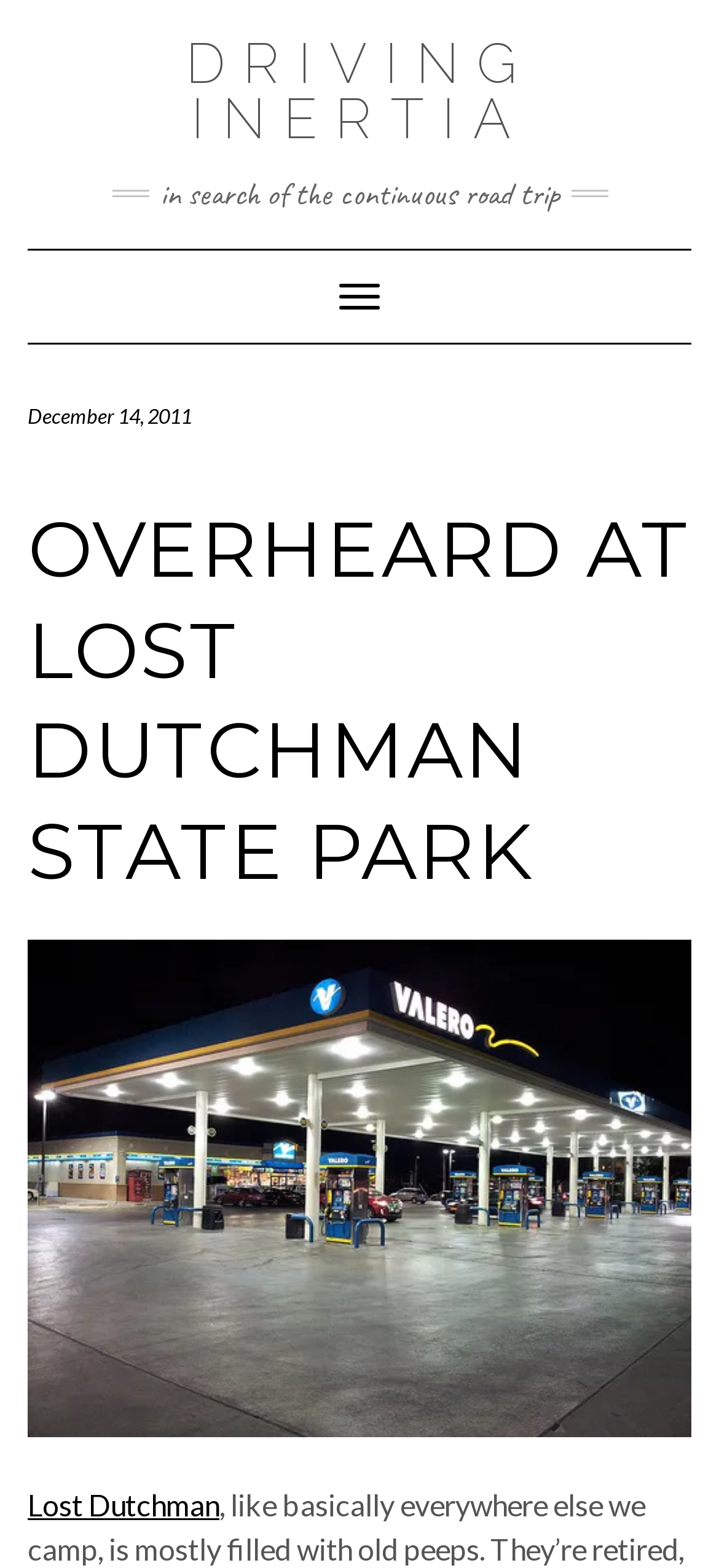What is the tagline of the website?
Please give a well-detailed answer to the question.

I found the tagline of the website by looking at the static text element, which says 'in search of the continuous road trip', located below the link element with the text 'DRIVING INERTIA'.